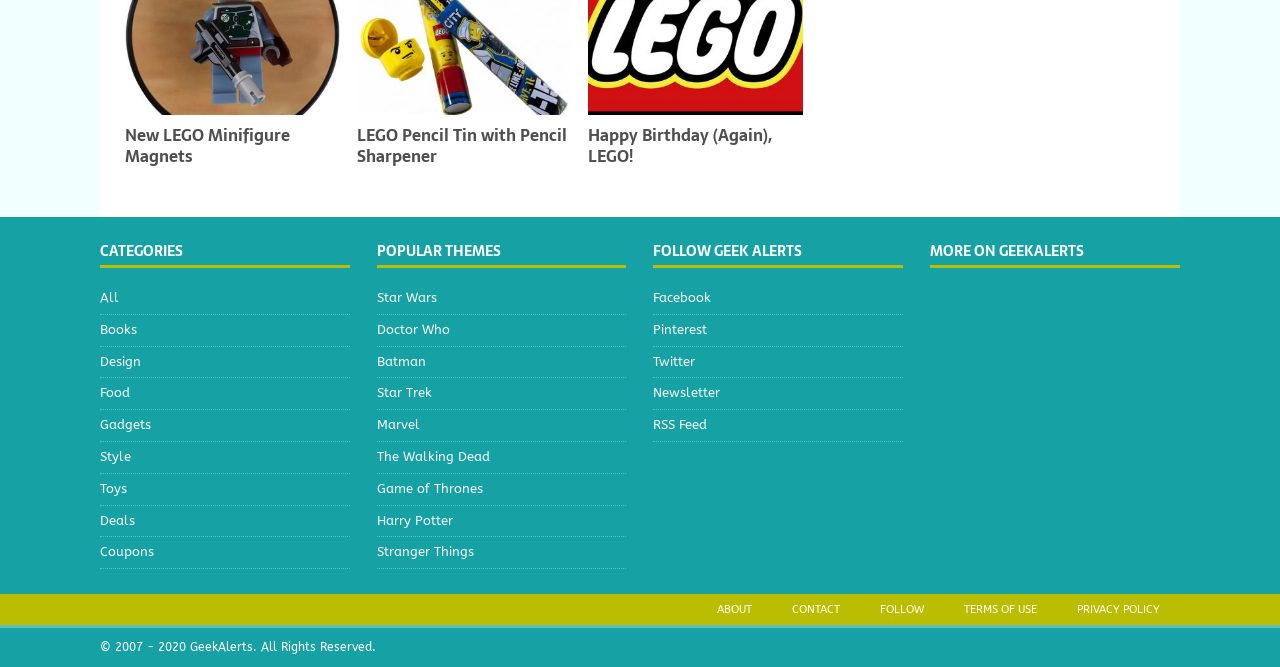Please answer the following question using a single word or phrase: How many popular themes are listed?

10